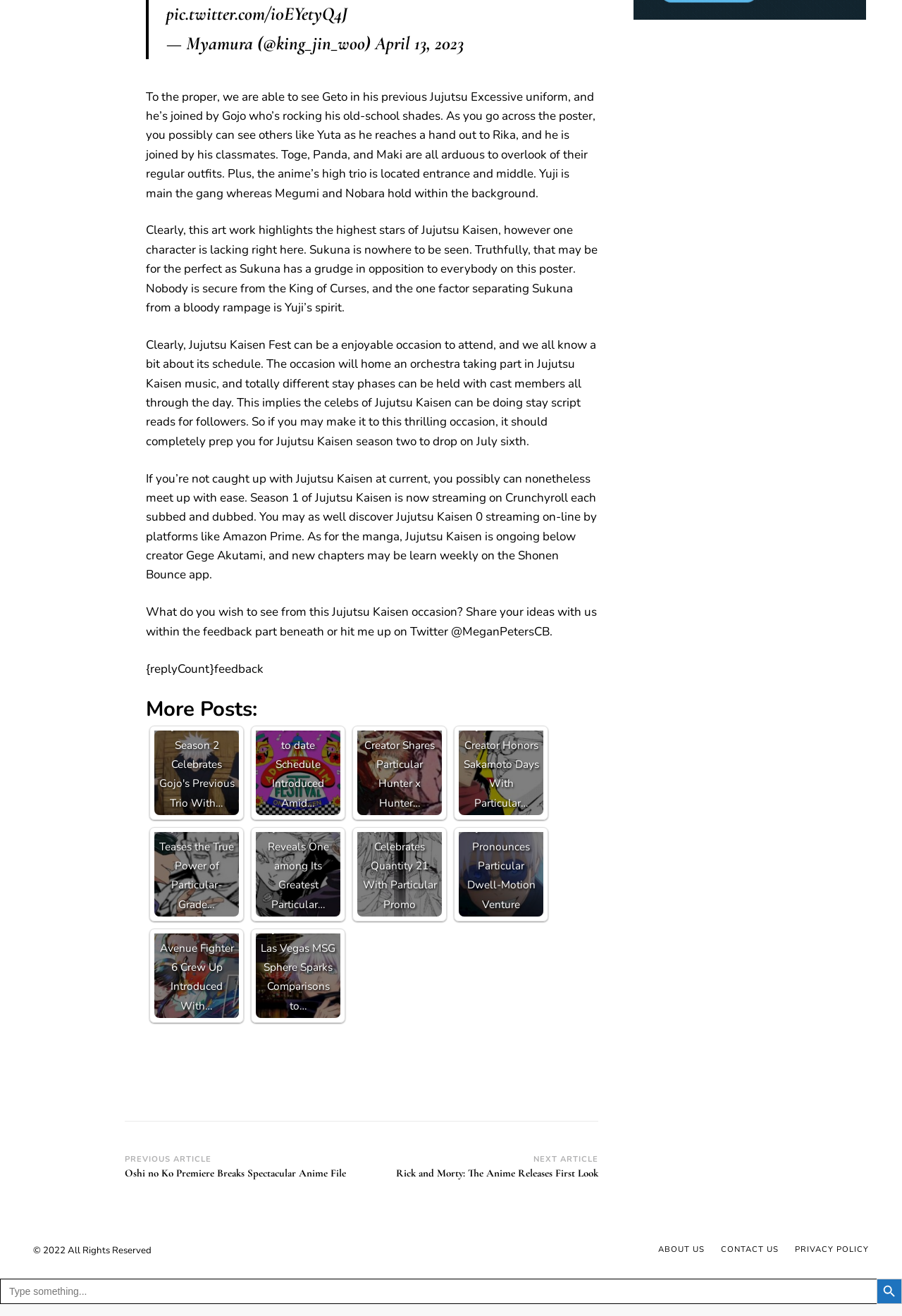Who is the creator of Jujutsu Kaisen?
Please provide a single word or phrase as your answer based on the screenshot.

Gege Akutami